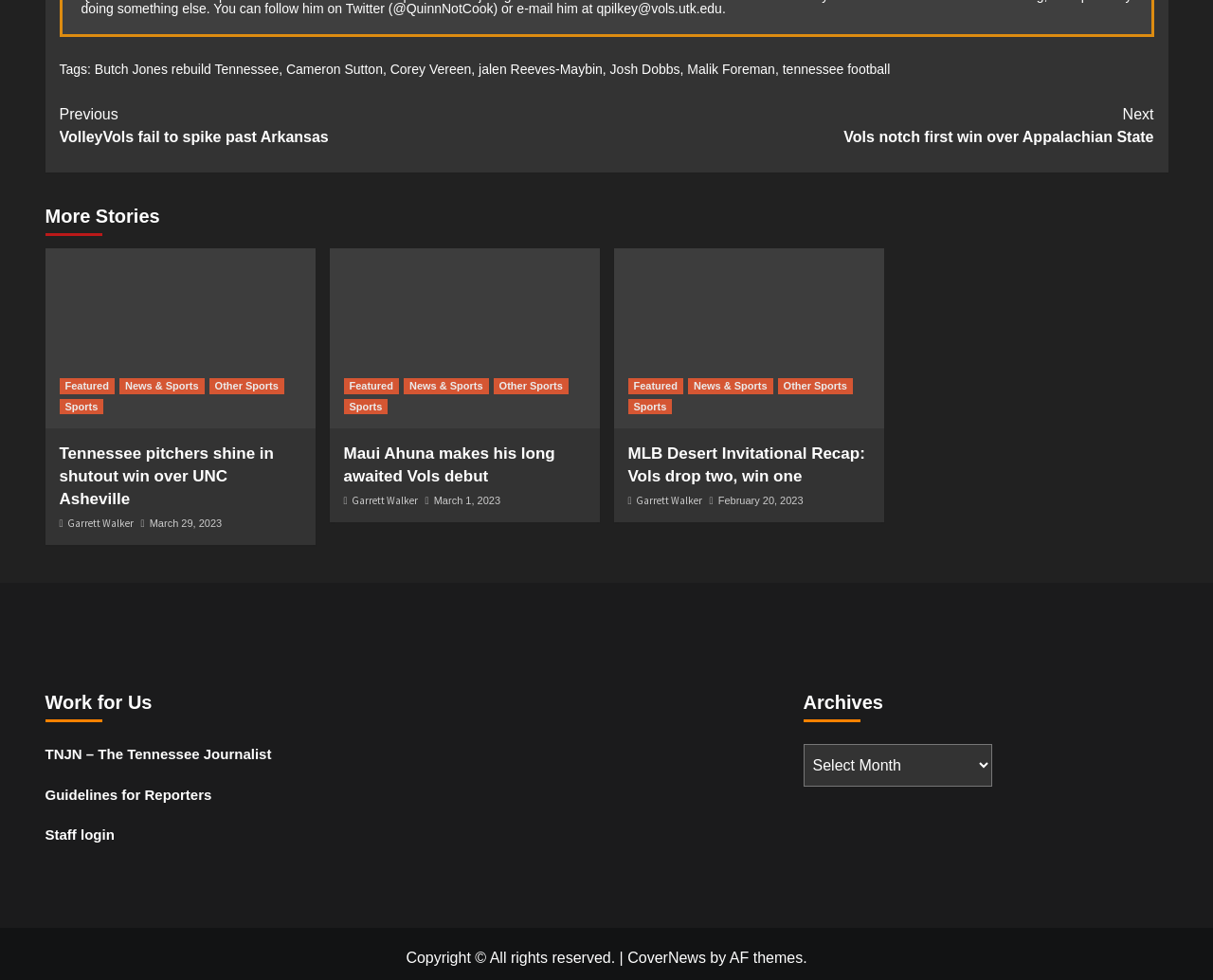Kindly determine the bounding box coordinates for the area that needs to be clicked to execute this instruction: "Visit the related products page".

None